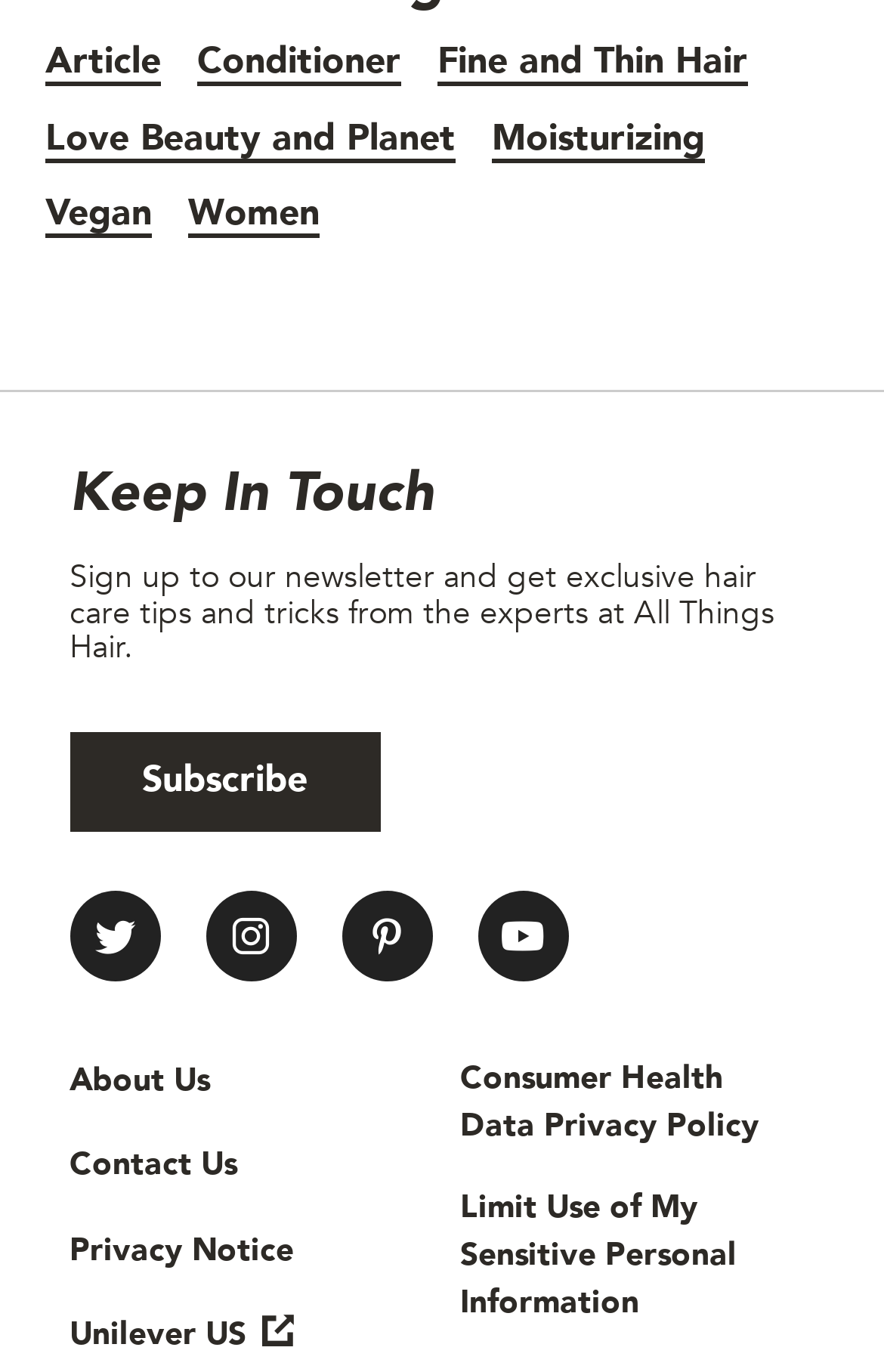Please answer the following query using a single word or phrase: 
How many useful links are listed?

4